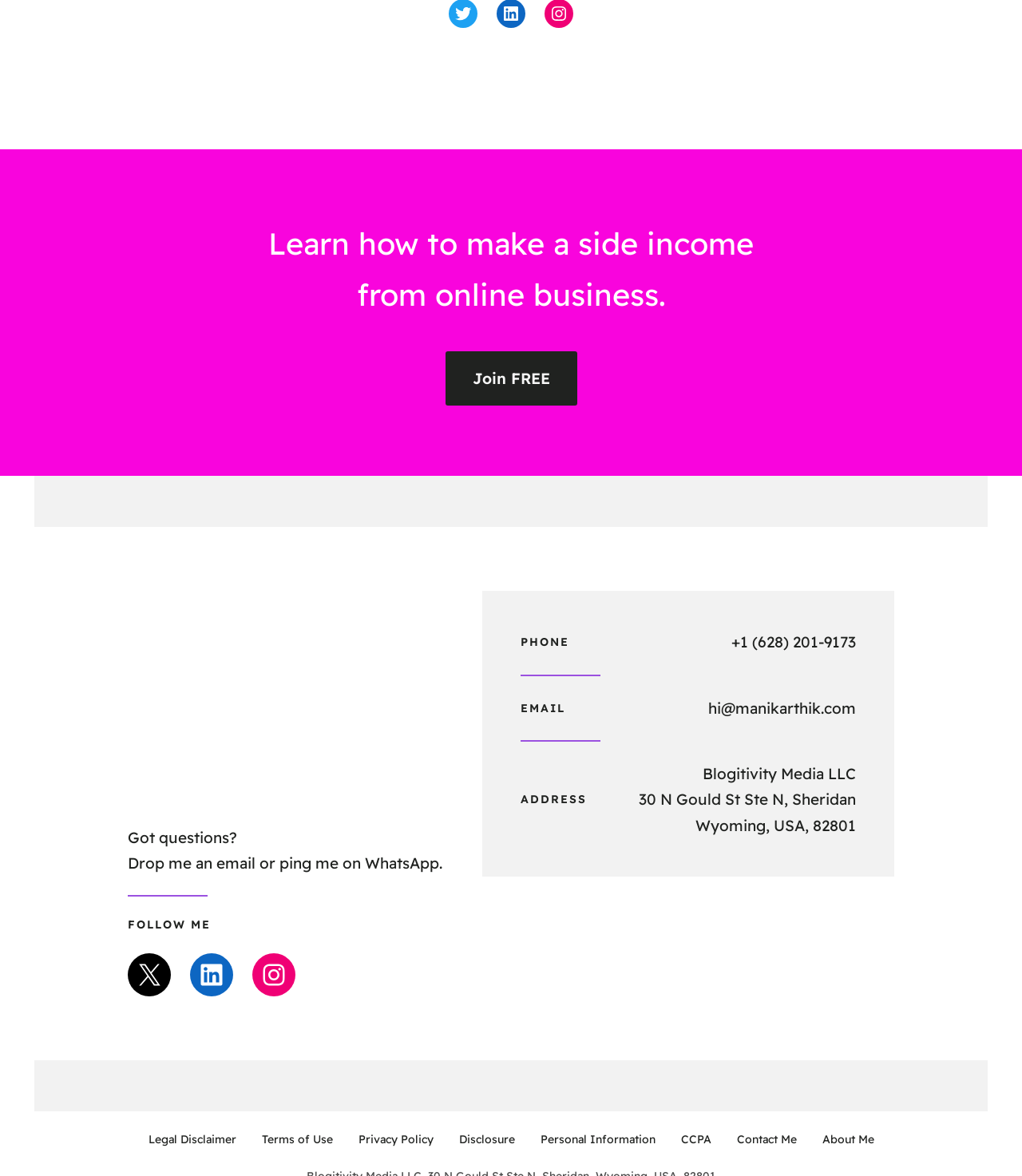Locate the bounding box coordinates of the area that needs to be clicked to fulfill the following instruction: "Click on 'Join FREE'". The coordinates should be in the format of four float numbers between 0 and 1, namely [left, top, right, bottom].

[0.436, 0.299, 0.564, 0.345]